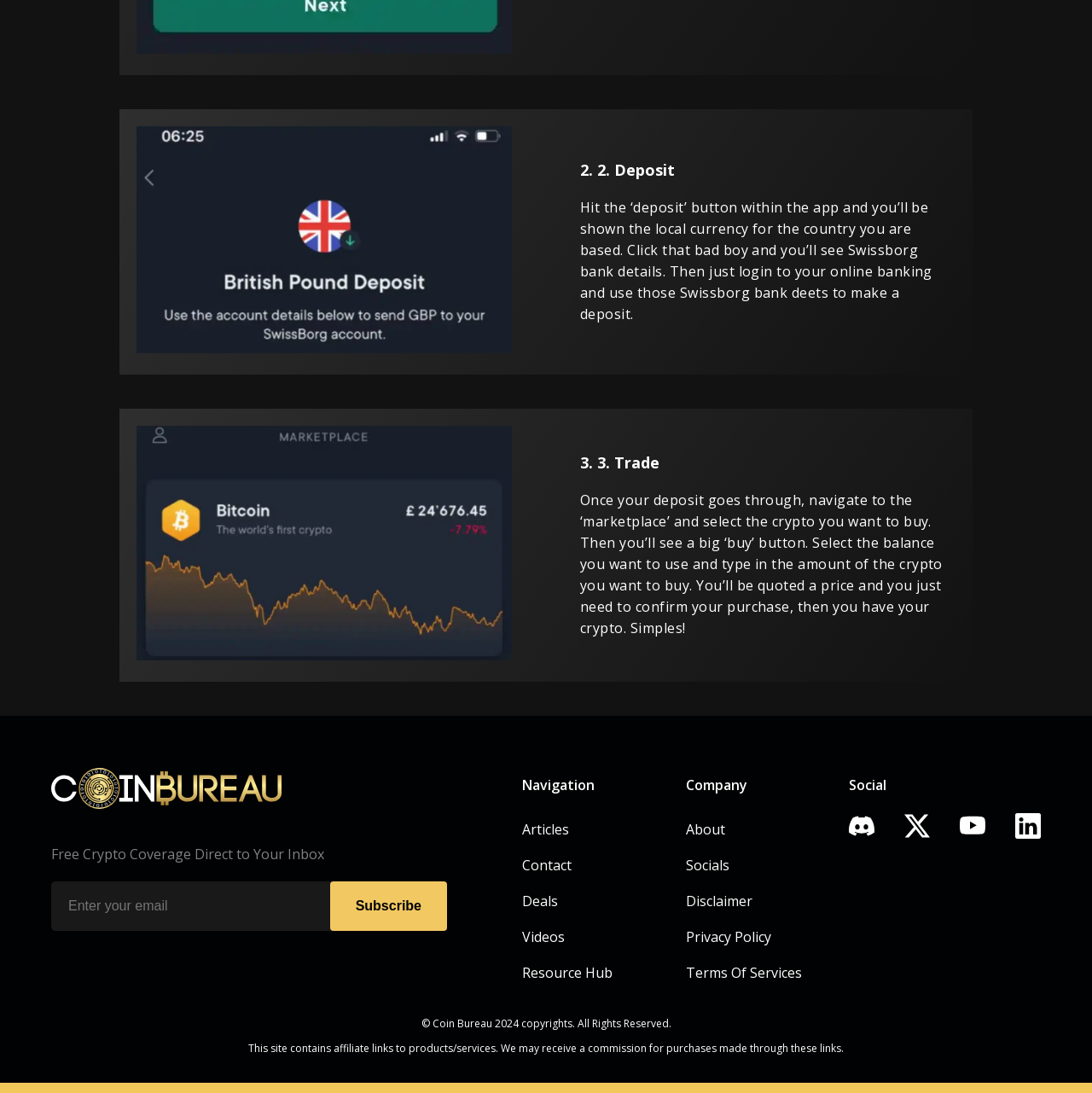Please identify the bounding box coordinates of the element's region that should be clicked to execute the following instruction: "Enter your email". The bounding box coordinates must be four float numbers between 0 and 1, i.e., [left, top, right, bottom].

[0.047, 0.822, 0.302, 0.837]